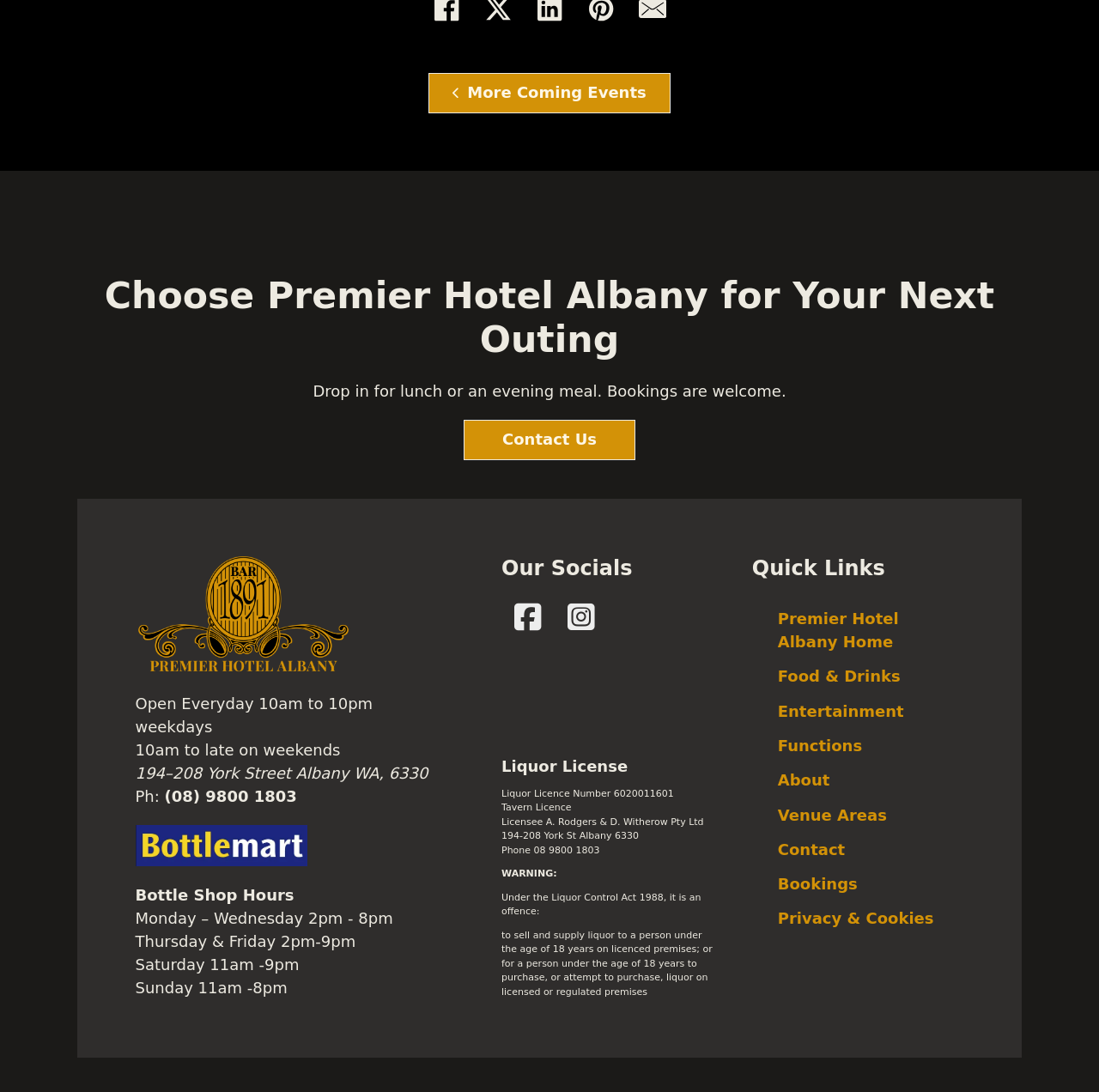Please determine the bounding box coordinates of the area that needs to be clicked to complete this task: 'View 'Premier Hotel Albany Home''. The coordinates must be four float numbers between 0 and 1, formatted as [left, top, right, bottom].

[0.708, 0.556, 0.877, 0.609]